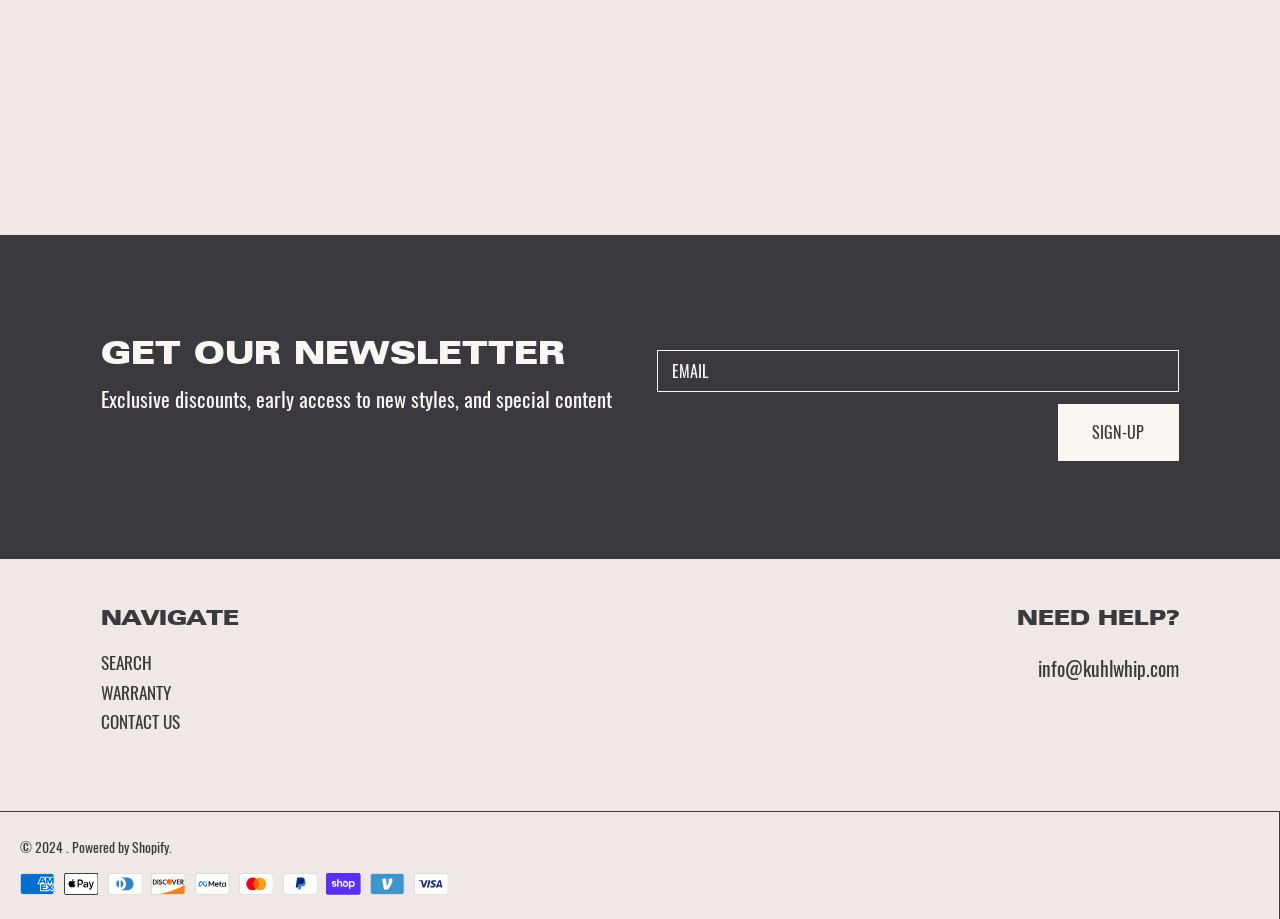Locate the bounding box of the UI element with the following description: "Warranty".

[0.079, 0.738, 0.134, 0.767]